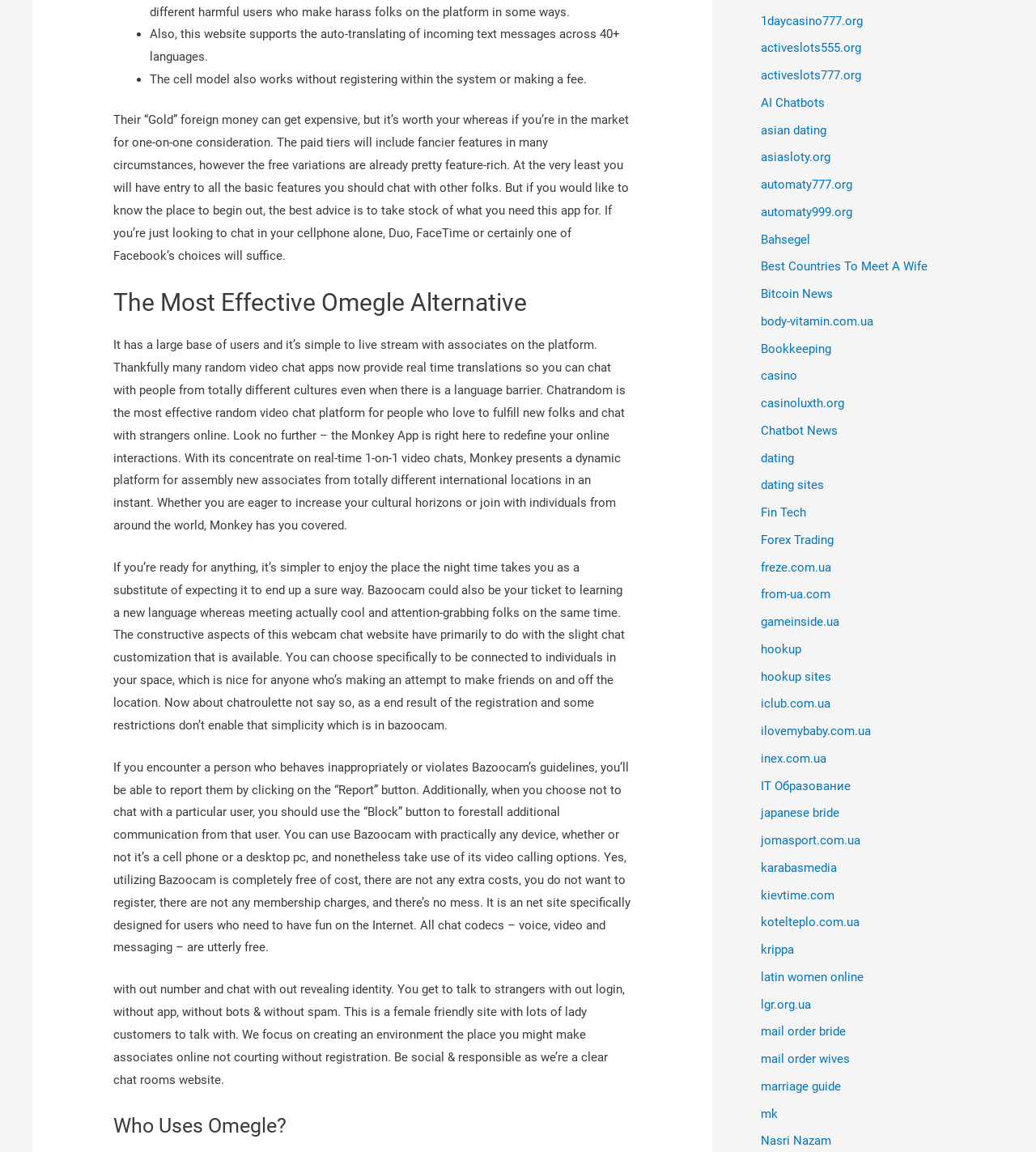Please identify the bounding box coordinates of where to click in order to follow the instruction: "Report a user by clicking the 'Report' button".

[0.109, 0.66, 0.609, 0.829]